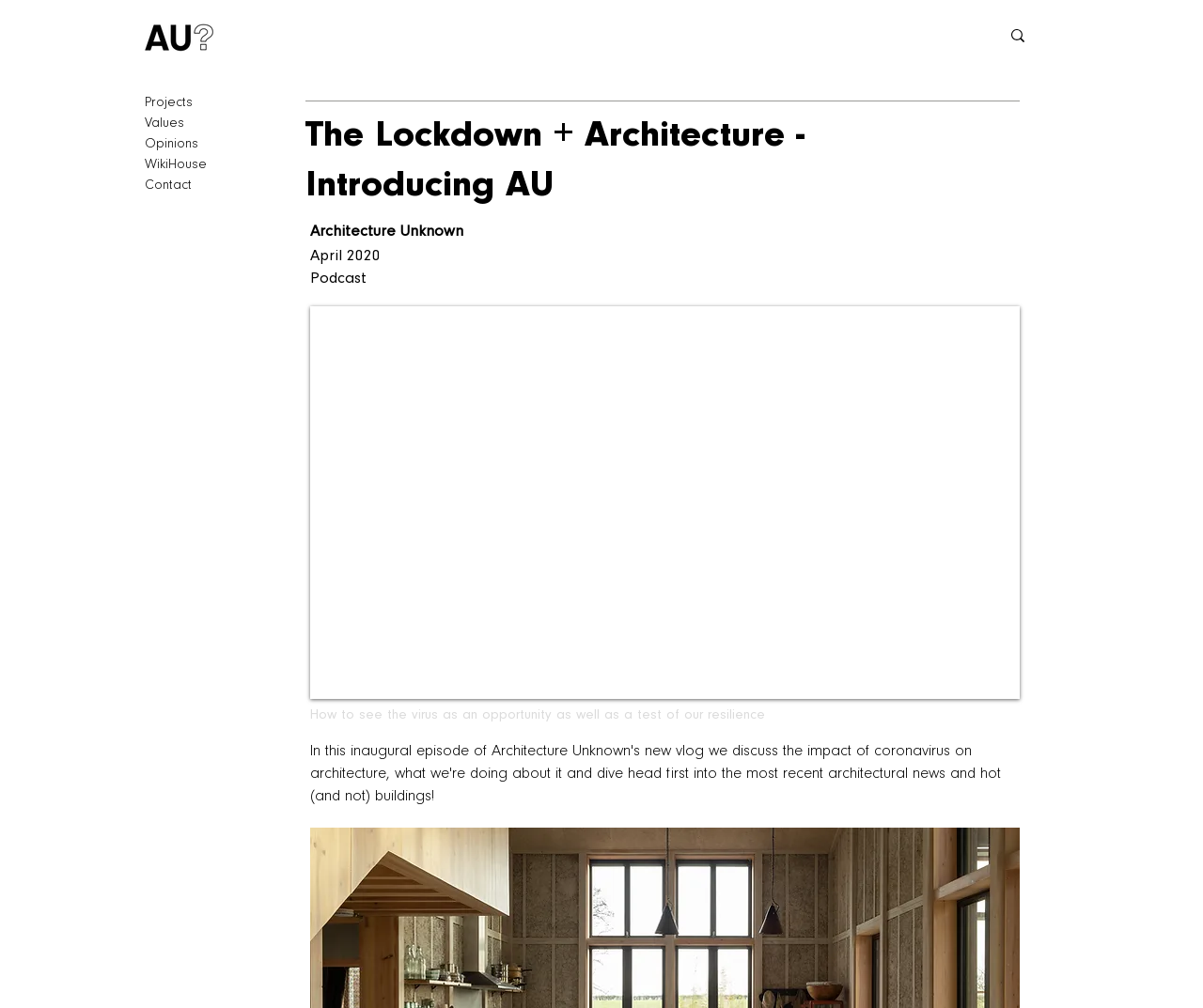Given the description of a UI element: "Values", identify the bounding box coordinates of the matching element in the webpage screenshot.

[0.12, 0.114, 0.23, 0.134]